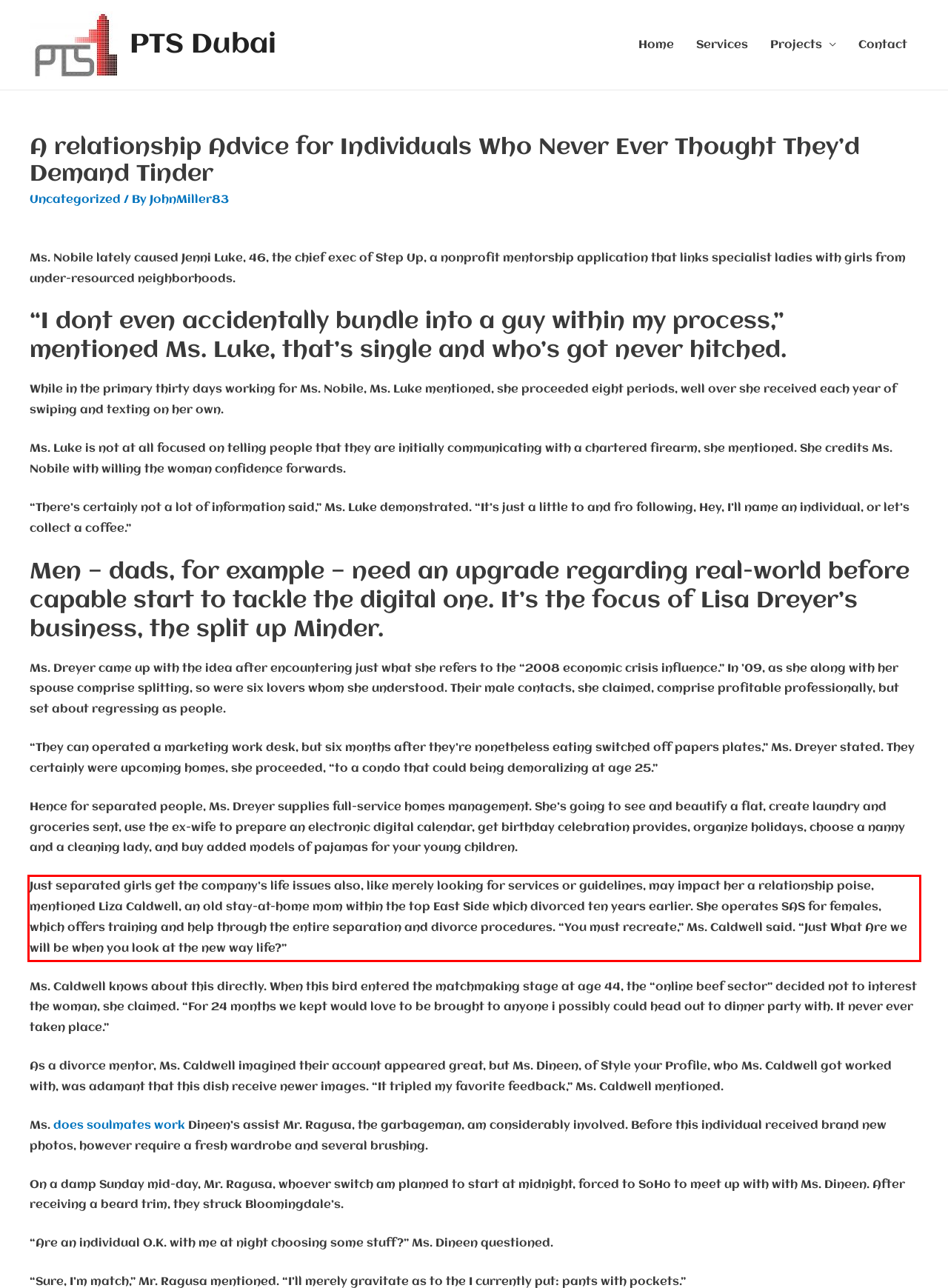Please extract the text content within the red bounding box on the webpage screenshot using OCR.

Just separated girls get the company’s life issues also, like merely looking for services or guidelines, may impact her a relationship poise, mentioned Liza Caldwell, an old stay-at-home mom within the top East Side which divorced ten years earlier. She operates SAS for females, which offers training and help through the entire separation and divorce procedures. “You must recreate,” Ms. Caldwell said. “Just What Are we will be when you look at the new way life?”